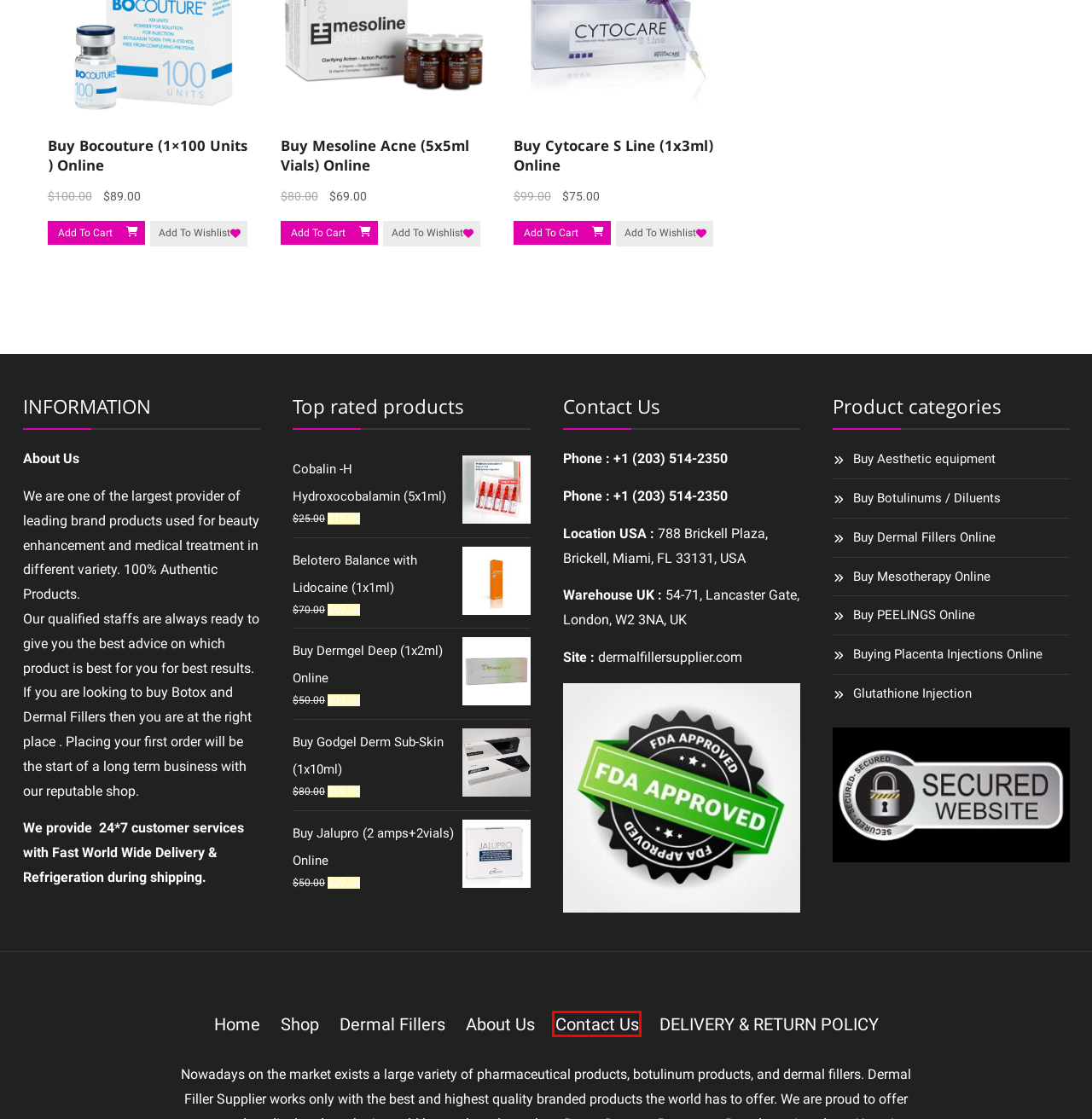You have a screenshot showing a webpage with a red bounding box highlighting an element. Choose the webpage description that best fits the new webpage after clicking the highlighted element. The descriptions are:
A. Buy Godgel Derm Sub-Skin (1x10ml) - DermalFillersSupplier
B. Buy Jalupro (2 amps+2vials) Online - DermalFillersSupplier
C. Contact Us - DermalFillersSupplier
D. Cobalin -H Hydroxocobalamin (5x1ml) - DermalFillersSupplier
E. Buy Cytocare S Line (1x3ml) Online - DermalFillersSupplier
F. Buy Dermgel Deep (1x2ml) Online - DermalFillersSupplier
G. Buy Aesthetic equipment Archives - DermalFillersSupplier
H. Buy Botulinums / Diluents Archives - DermalFillersSupplier

C